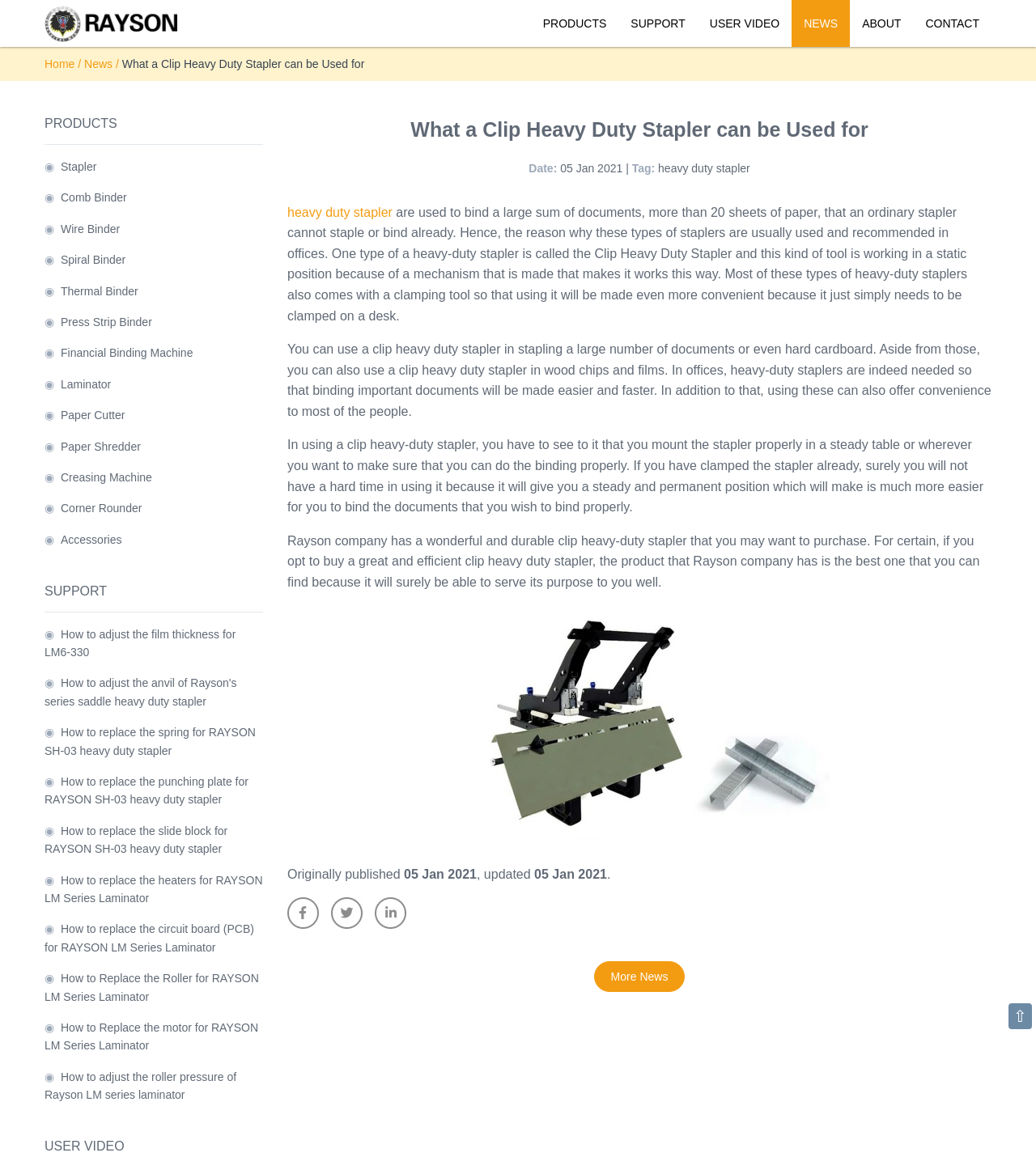Please locate the bounding box coordinates for the element that should be clicked to achieve the following instruction: "Click the 'PRODUCTS' link". Ensure the coordinates are given as four float numbers between 0 and 1, i.e., [left, top, right, bottom].

[0.512, 0.0, 0.597, 0.041]